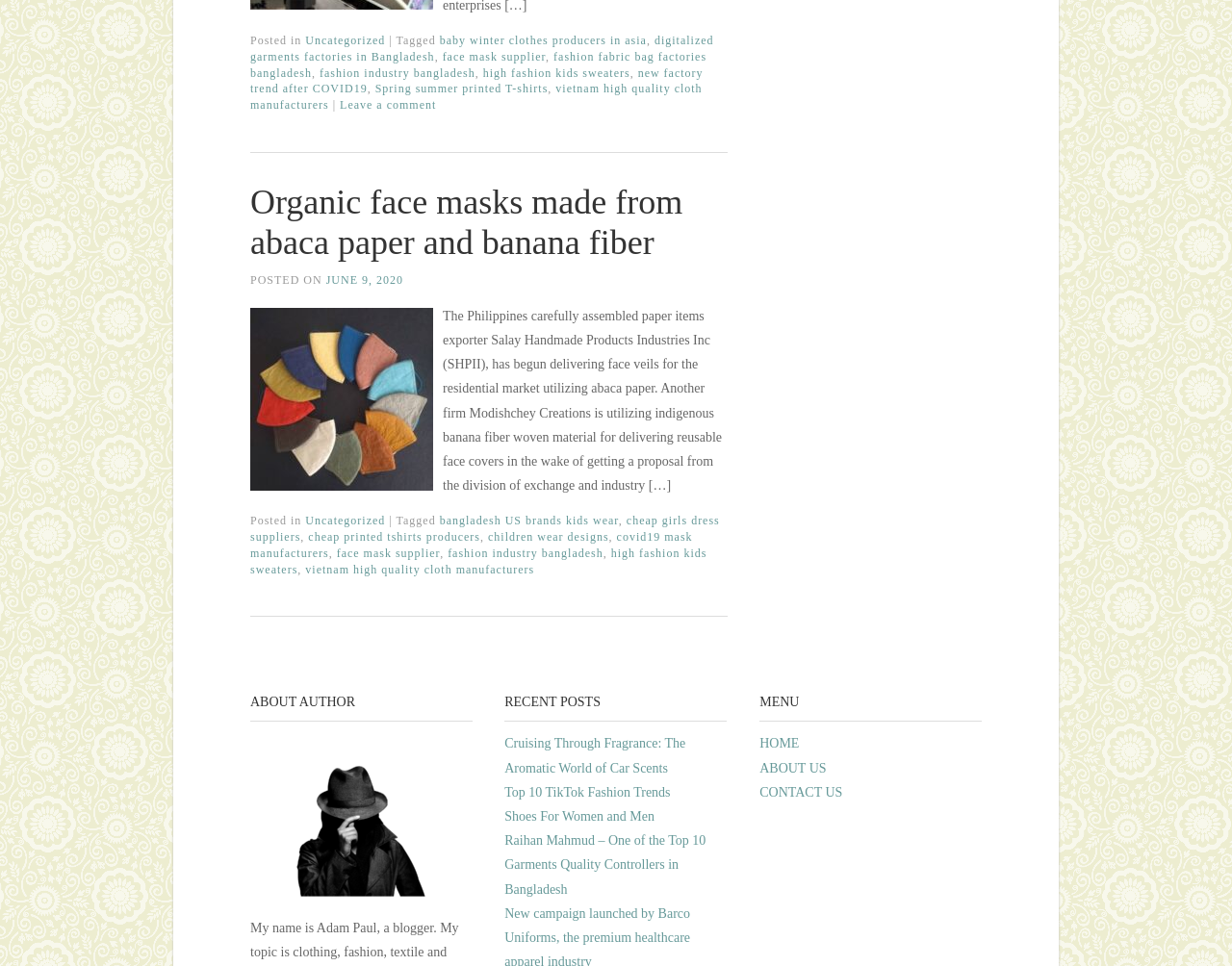What is the category of the post?
From the details in the image, provide a complete and detailed answer to the question.

I found the category of the post by looking at the footer section of the webpage, where it says 'Posted in Uncategorized'.